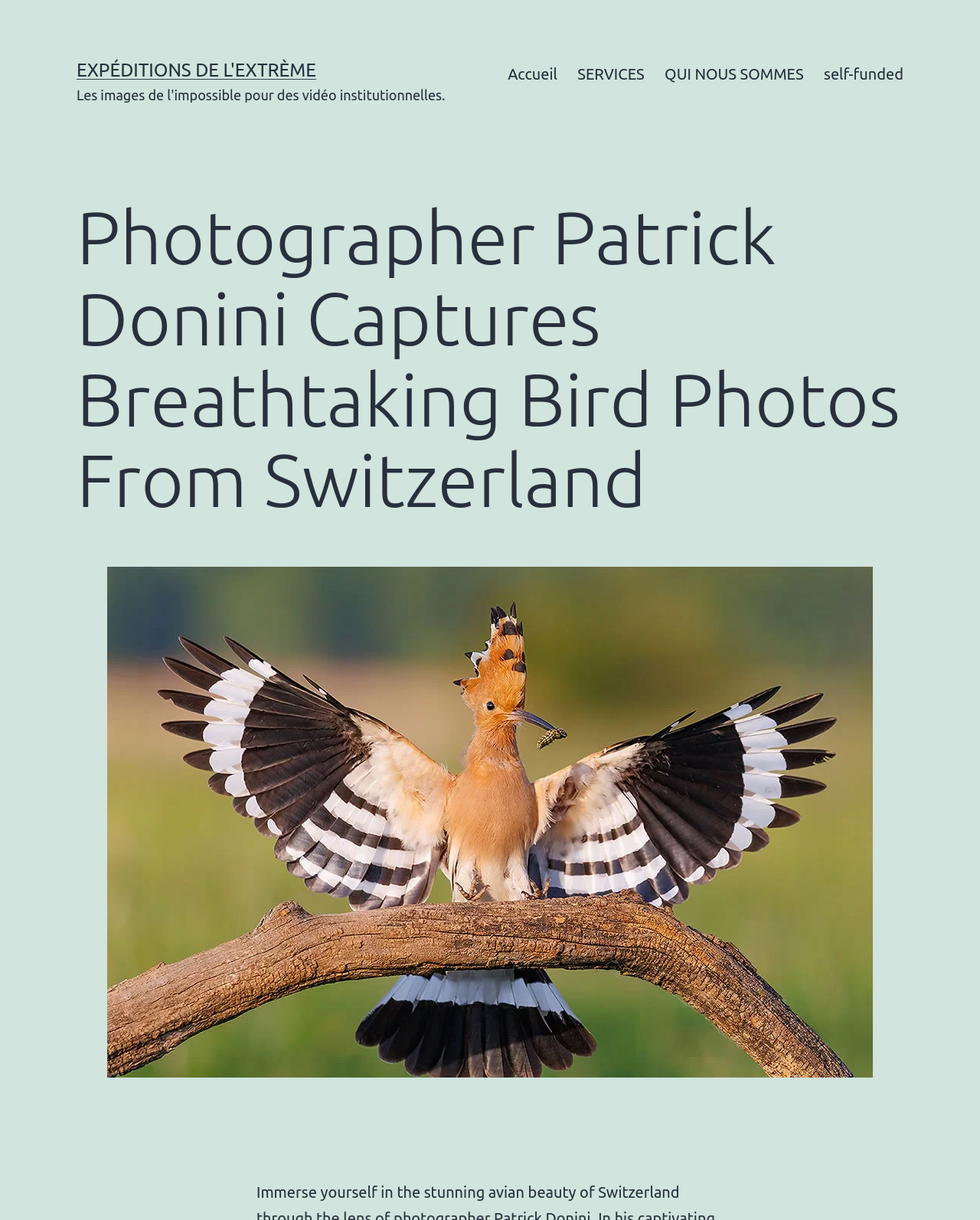Based on the image, provide a detailed response to the question:
What is the content type of the figure element?

I inferred that the figure element contains an image because it is a common practice to use the figure element to wrap images, and there is no other indication of what the figure element might contain.